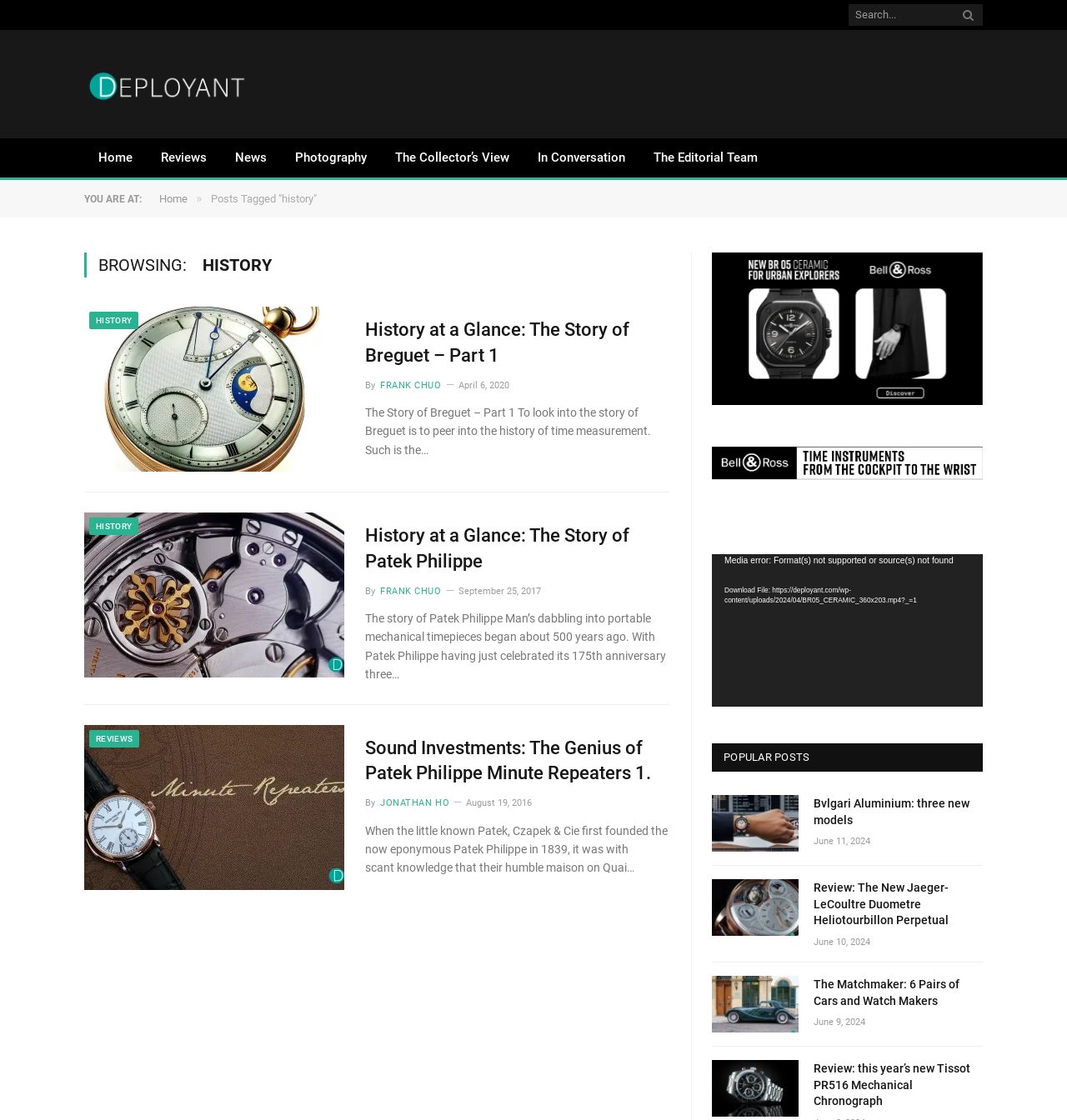What is the date of the article 'History at a Glance: The Story of Patek Philippe'?
Please answer the question with as much detail and depth as you can.

The date of the article 'History at a Glance: The Story of Patek Philippe' can be determined by looking at the time element 'September 25, 2017' under the article, which suggests that the article was published on September 25, 2017.